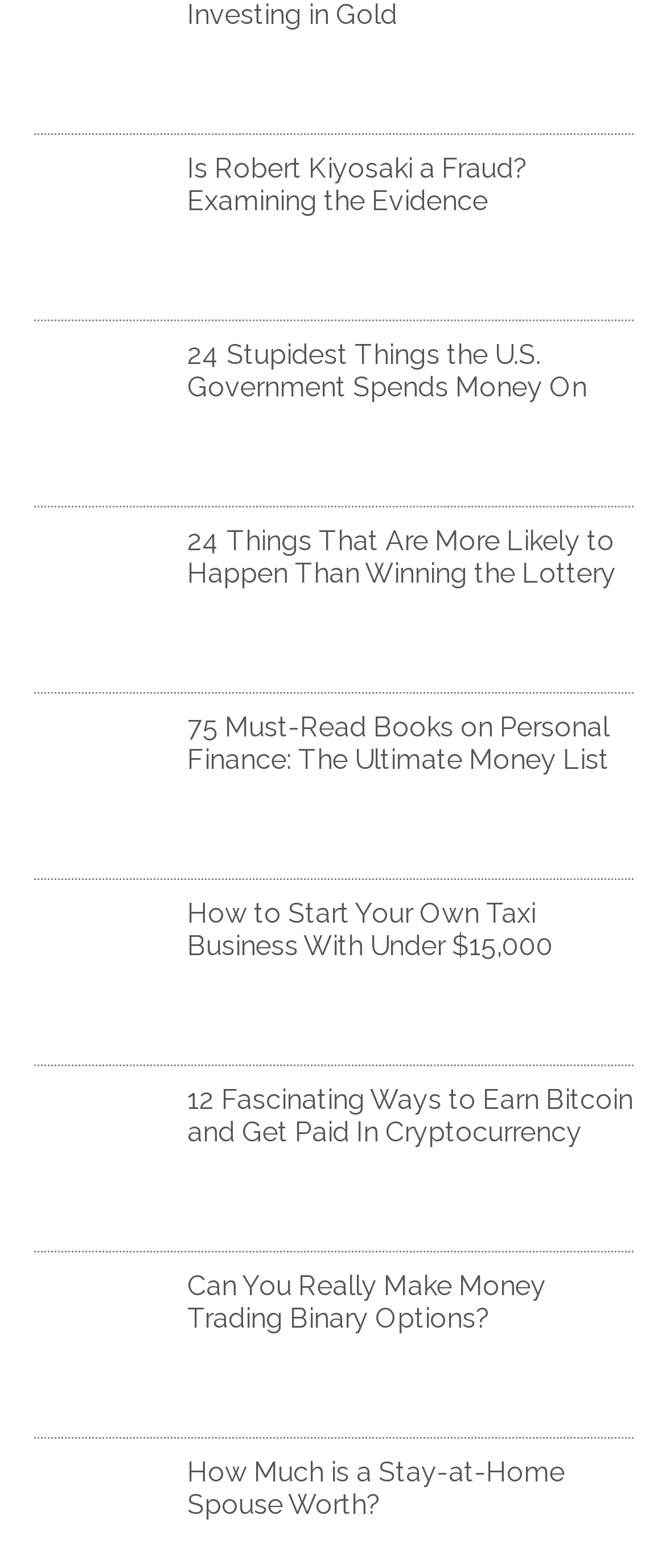Answer the following inquiry with a single word or phrase:
How many links are on the webpage?

14